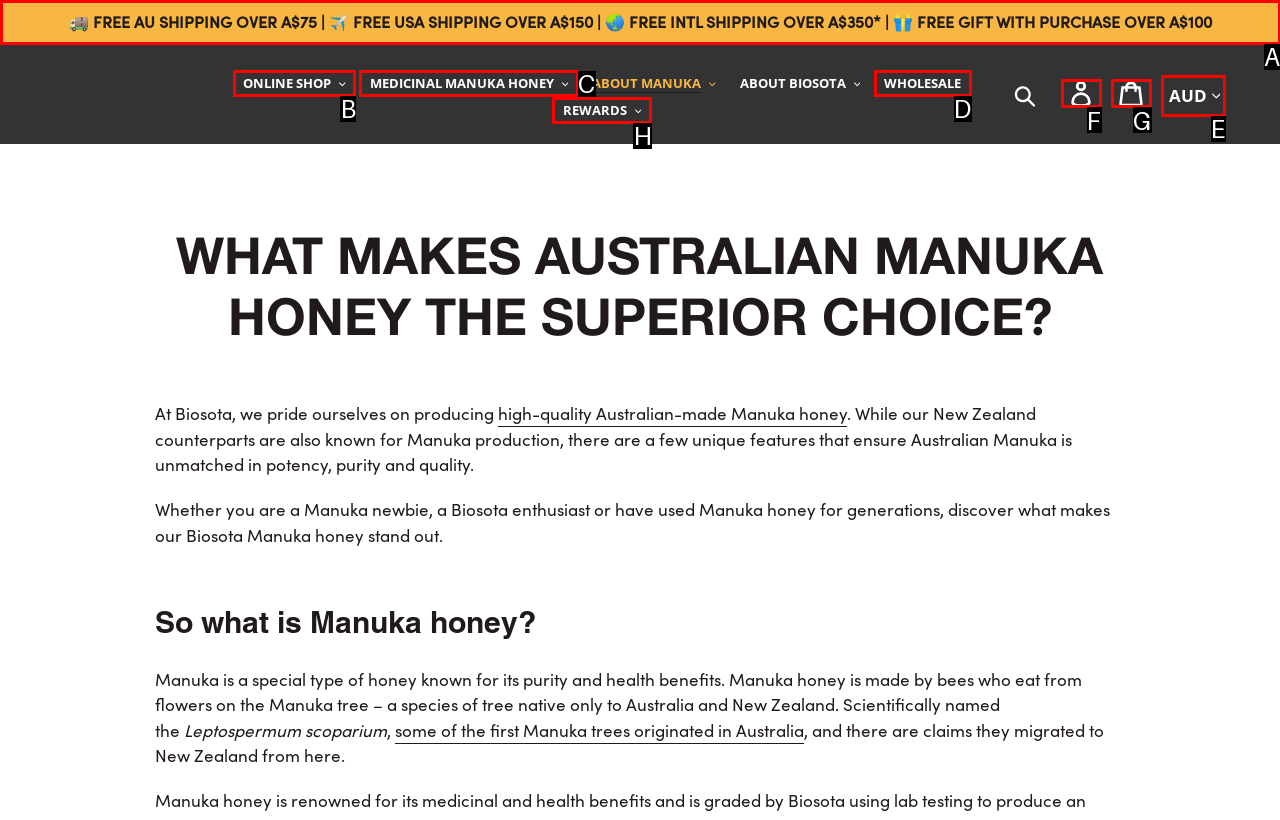Determine which HTML element I should select to execute the task: Check rewards
Reply with the corresponding option's letter from the given choices directly.

H